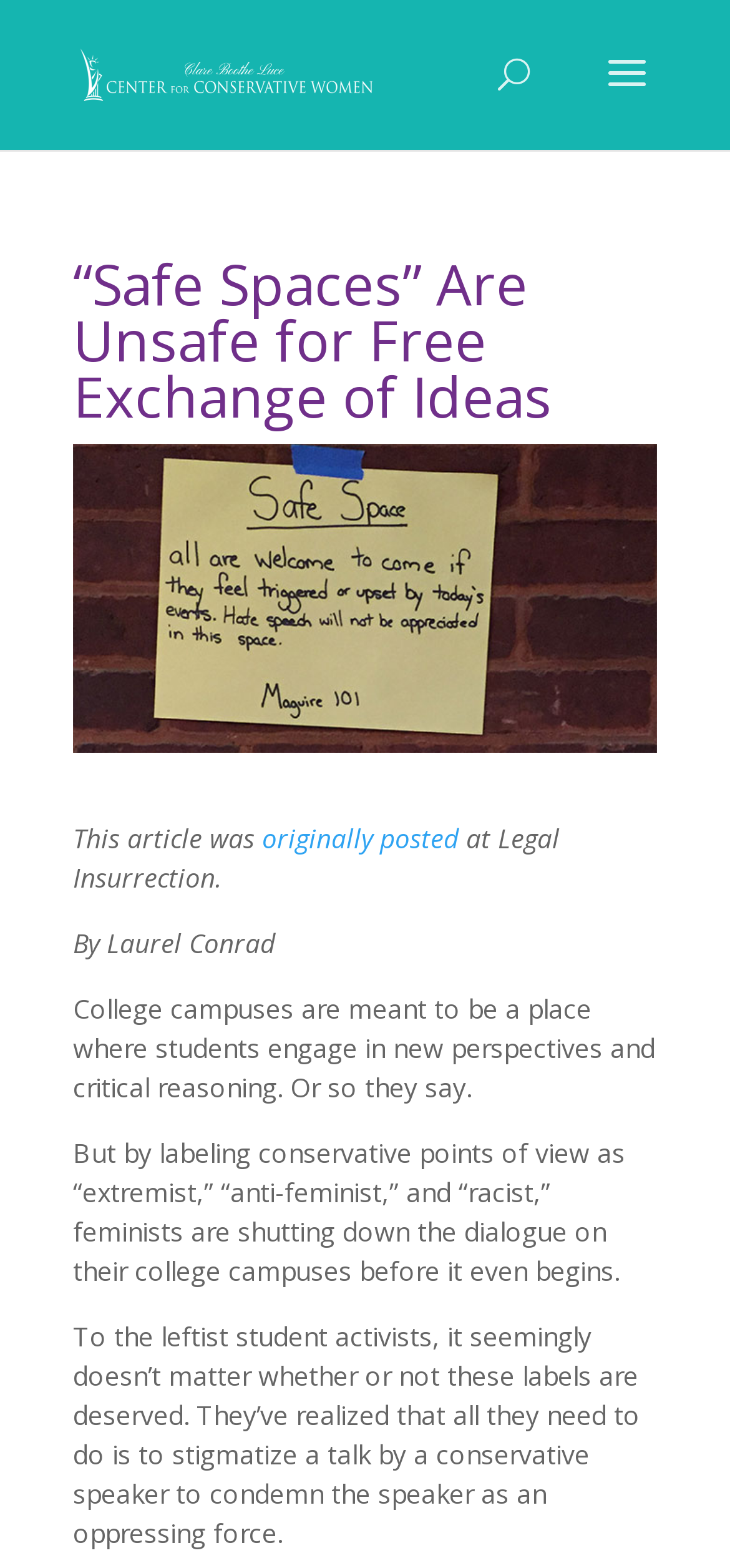Can you look at the image and give a comprehensive answer to the question:
What do feminists label conservative points of view as?

I found the answer by reading the StaticText element that says 'But by labeling conservative points of view as “extremist,” “anti-feminist,” and “racist,” feminists are shutting down the dialogue on their college campuses before it even begins.' which suggests that feminists label conservative points of view as extremist, anti-feminist, and racist.